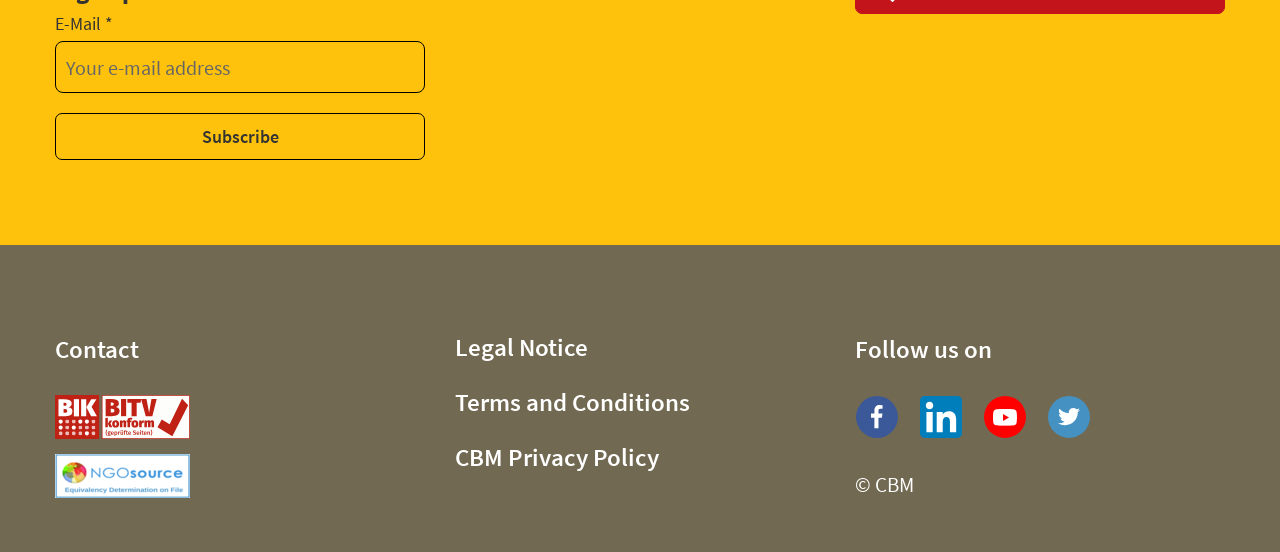Please indicate the bounding box coordinates of the element's region to be clicked to achieve the instruction: "Go to the contact page". Provide the coordinates as four float numbers between 0 and 1, i.e., [left, top, right, bottom].

[0.043, 0.604, 0.109, 0.662]